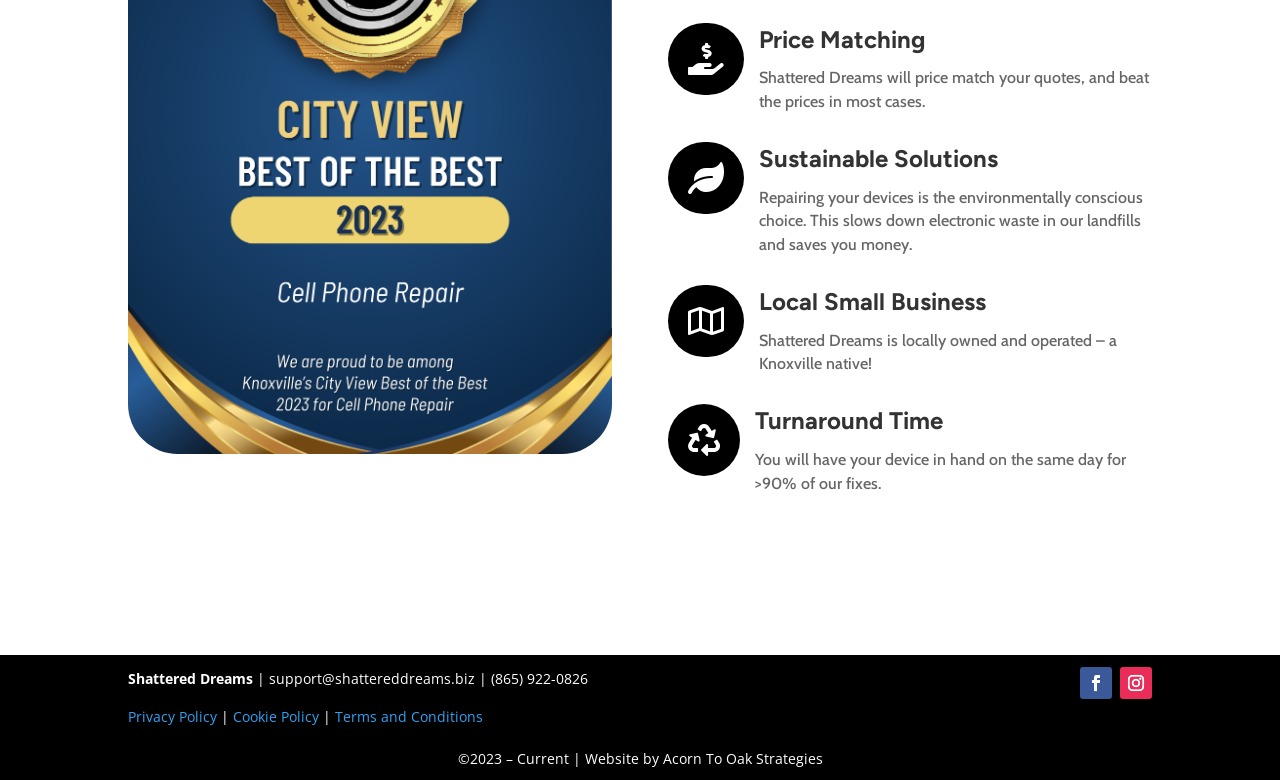Using the element description: "Terms and Conditions", determine the bounding box coordinates. The coordinates should be in the format [left, top, right, bottom], with values between 0 and 1.

[0.262, 0.907, 0.377, 0.931]